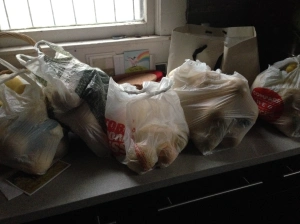Offer an in-depth caption for the image.

In this image, we see a collection of grocery bags filled with various items, resting on a countertop. The bags, made of thin plastic, are noticeably crammed, indicating a recent shopping trip. Each bag appears to contain a mix of produce and perhaps other household goods, reflecting an eager attempt to stock up on essentials. The ambient light in the room casts shadows, adding a warm yet slightly subdued atmosphere. Behind the bags, we glimpse some scattered items on the countertop, with glimpses of a window allowing soft light to filter in, contributing to the homey feel of the scene. This moment captures a brief pause during a busy day of errands, likely just before starting preparations for a meal or organizing the groceries.